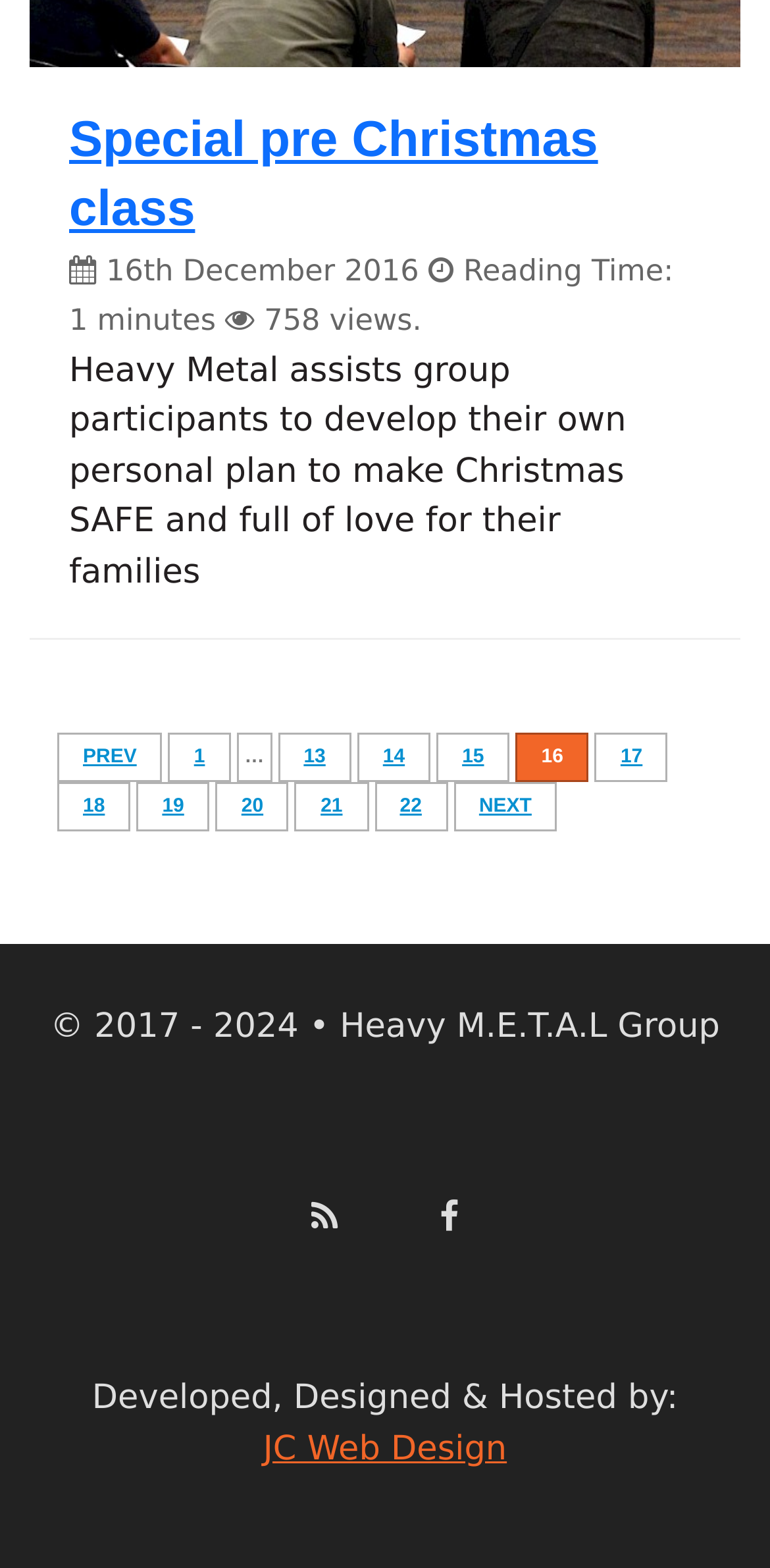Identify the bounding box coordinates of the clickable region necessary to fulfill the following instruction: "View next page". The bounding box coordinates should be four float numbers between 0 and 1, i.e., [left, top, right, bottom].

None